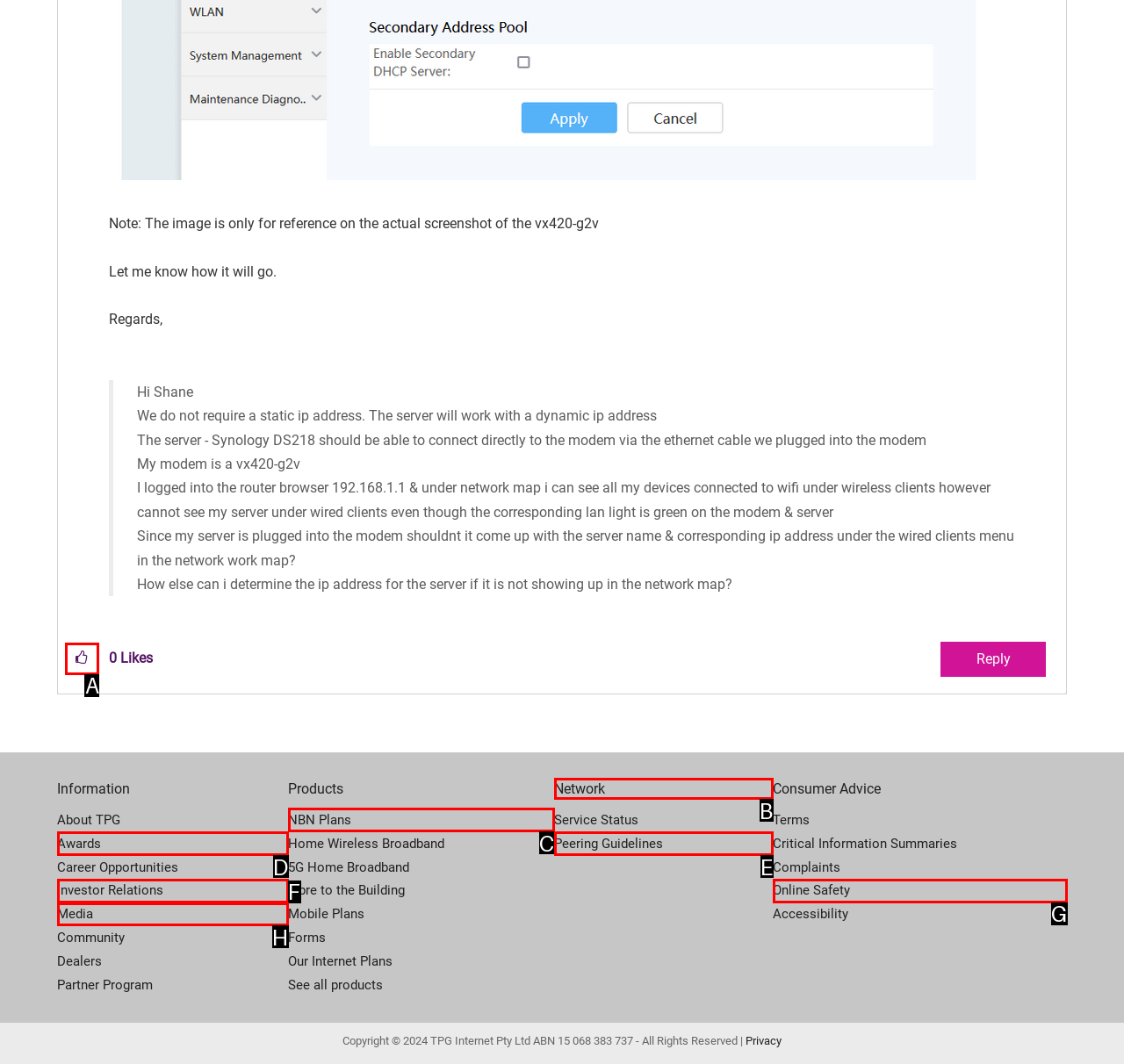Choose the HTML element you need to click to achieve the following task: Give kudos to this post
Respond with the letter of the selected option from the given choices directly.

A